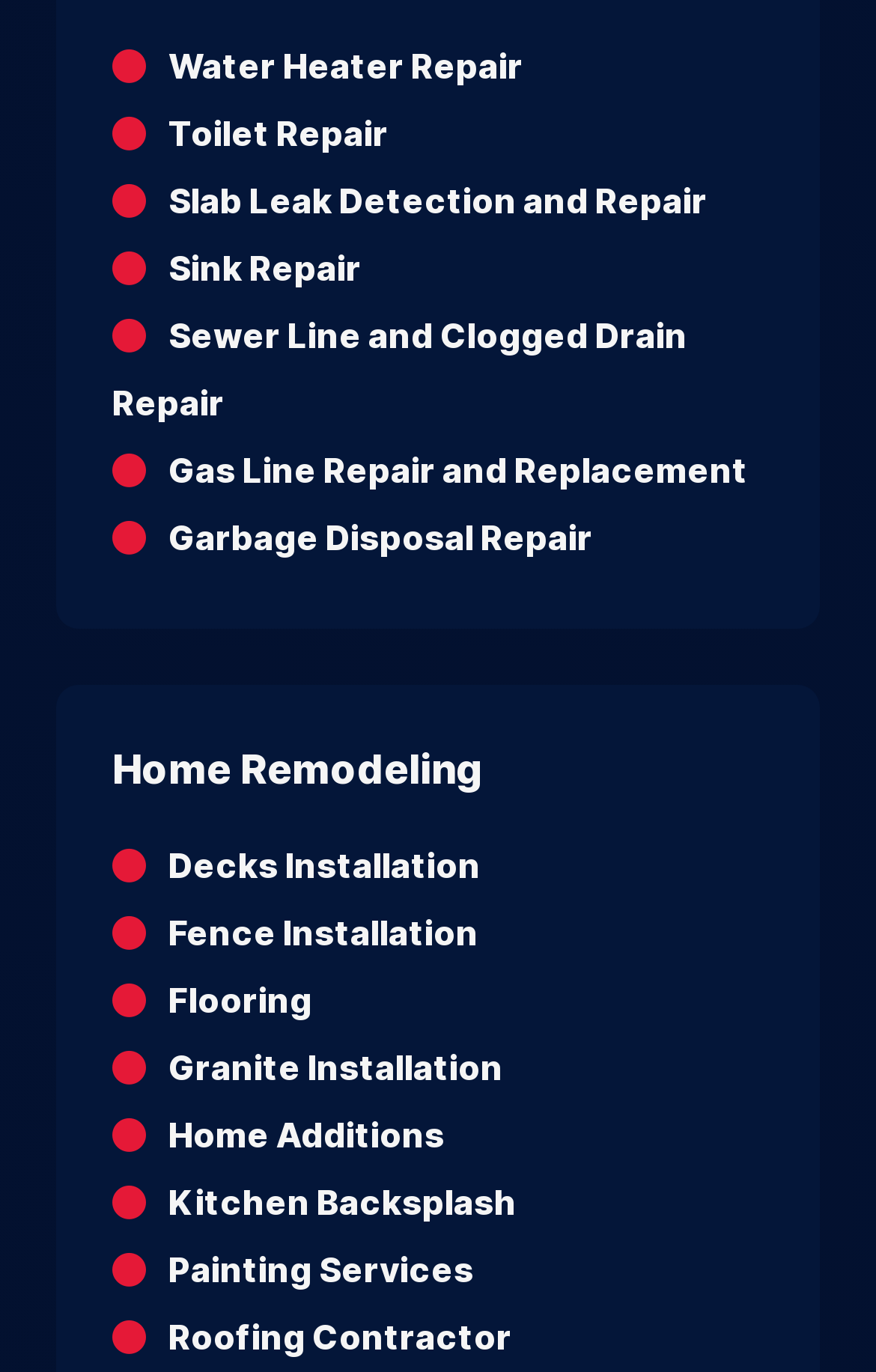Identify the bounding box coordinates of the clickable region necessary to fulfill the following instruction: "Explore Decks Installation". The bounding box coordinates should be four float numbers between 0 and 1, i.e., [left, top, right, bottom].

[0.192, 0.615, 0.549, 0.646]